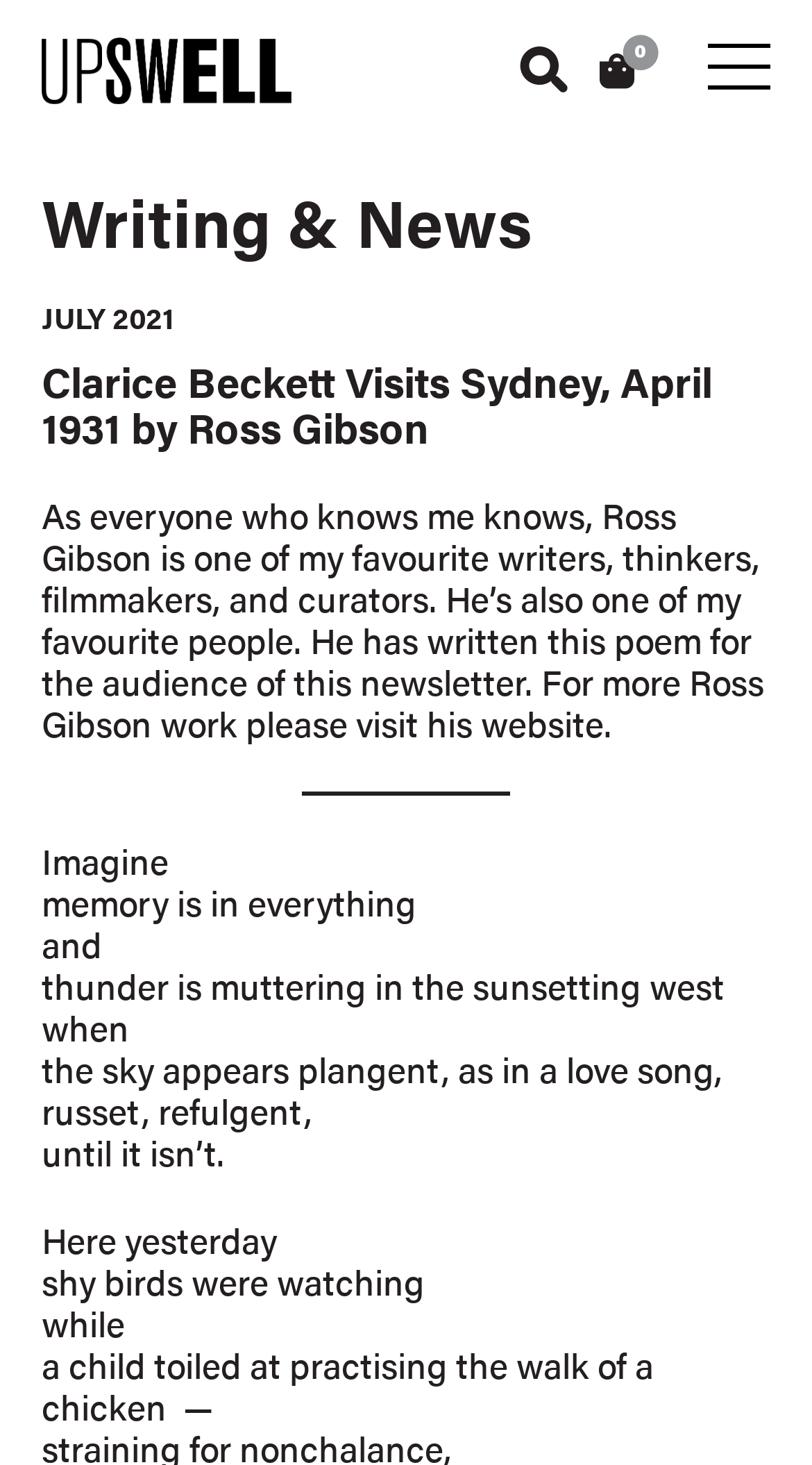Could you highlight the region that needs to be clicked to execute the instruction: "Click on the 'Menu' button"?

[0.872, 0.014, 0.949, 0.082]